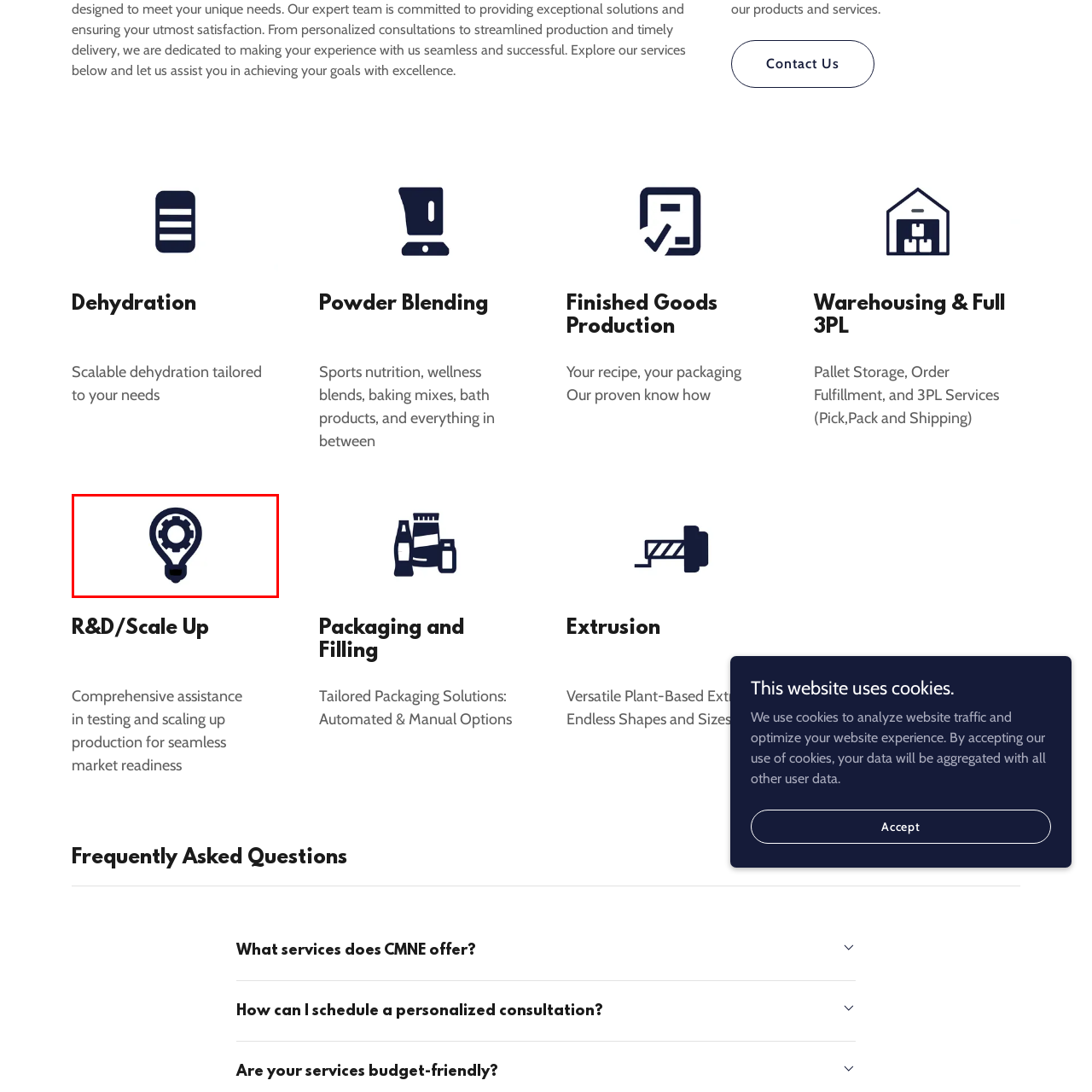Look closely at the zone within the orange frame and give a detailed answer to the following question, grounding your response on the visual details: 
What is the focus of the section nearby on the webpage?

The section nearby on the webpage is titled 'R&D/Scale Up', which suggests a focus on providing comprehensive assistance for testing and scaling production to ensure market readiness, aligning with the icon's message of innovation and engineering.